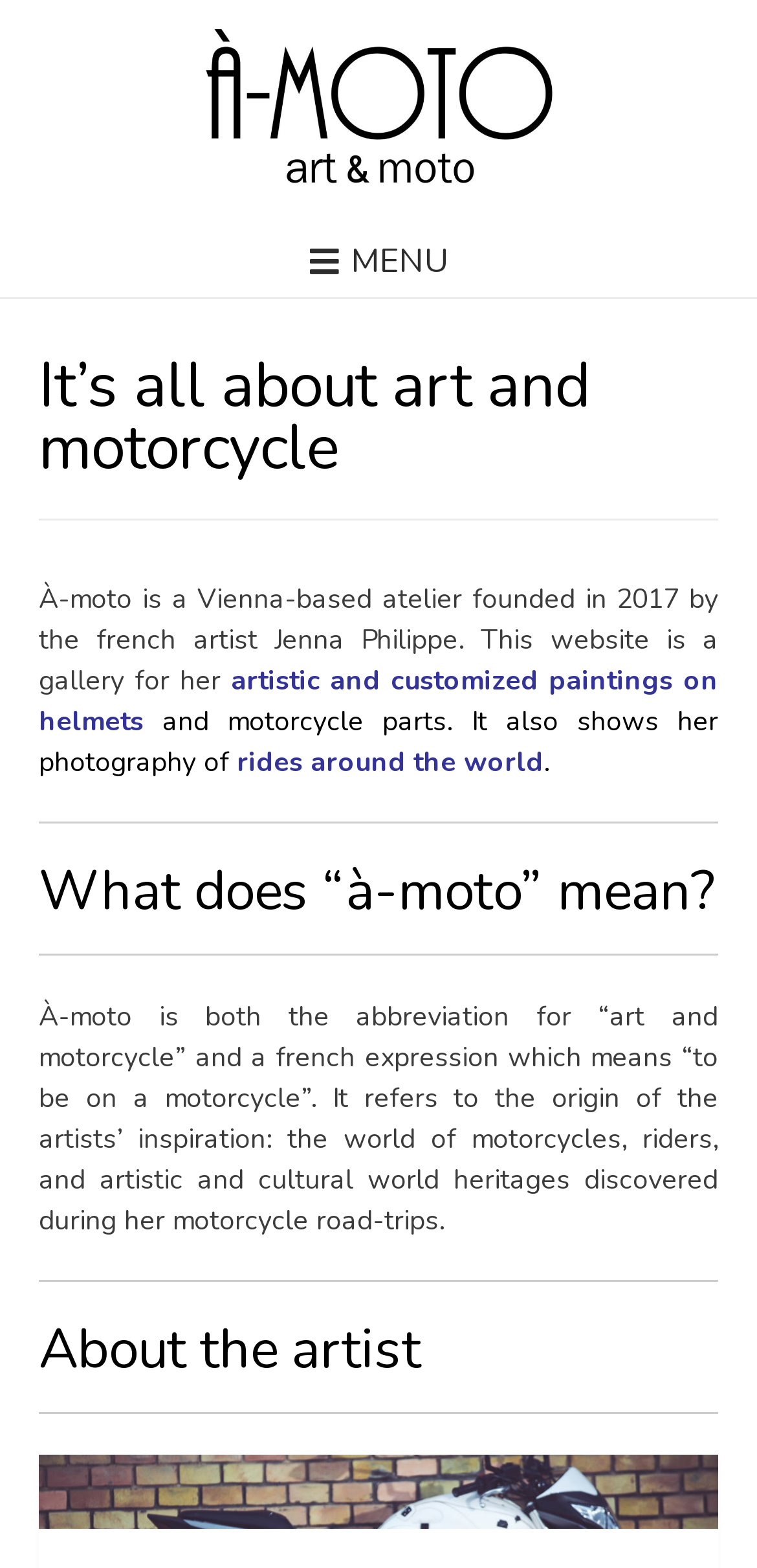Based on the description "rides around the world", find the bounding box of the specified UI element.

[0.313, 0.474, 0.718, 0.498]